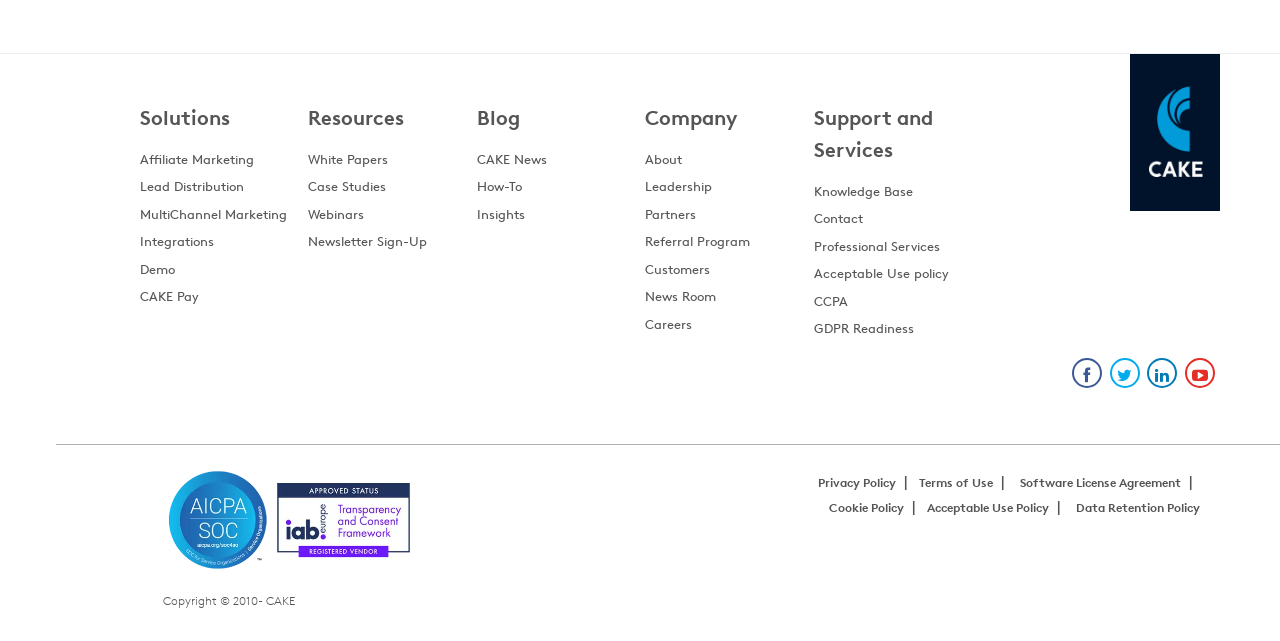Please determine the bounding box coordinates of the element's region to click for the following instruction: "Go back to top".

None